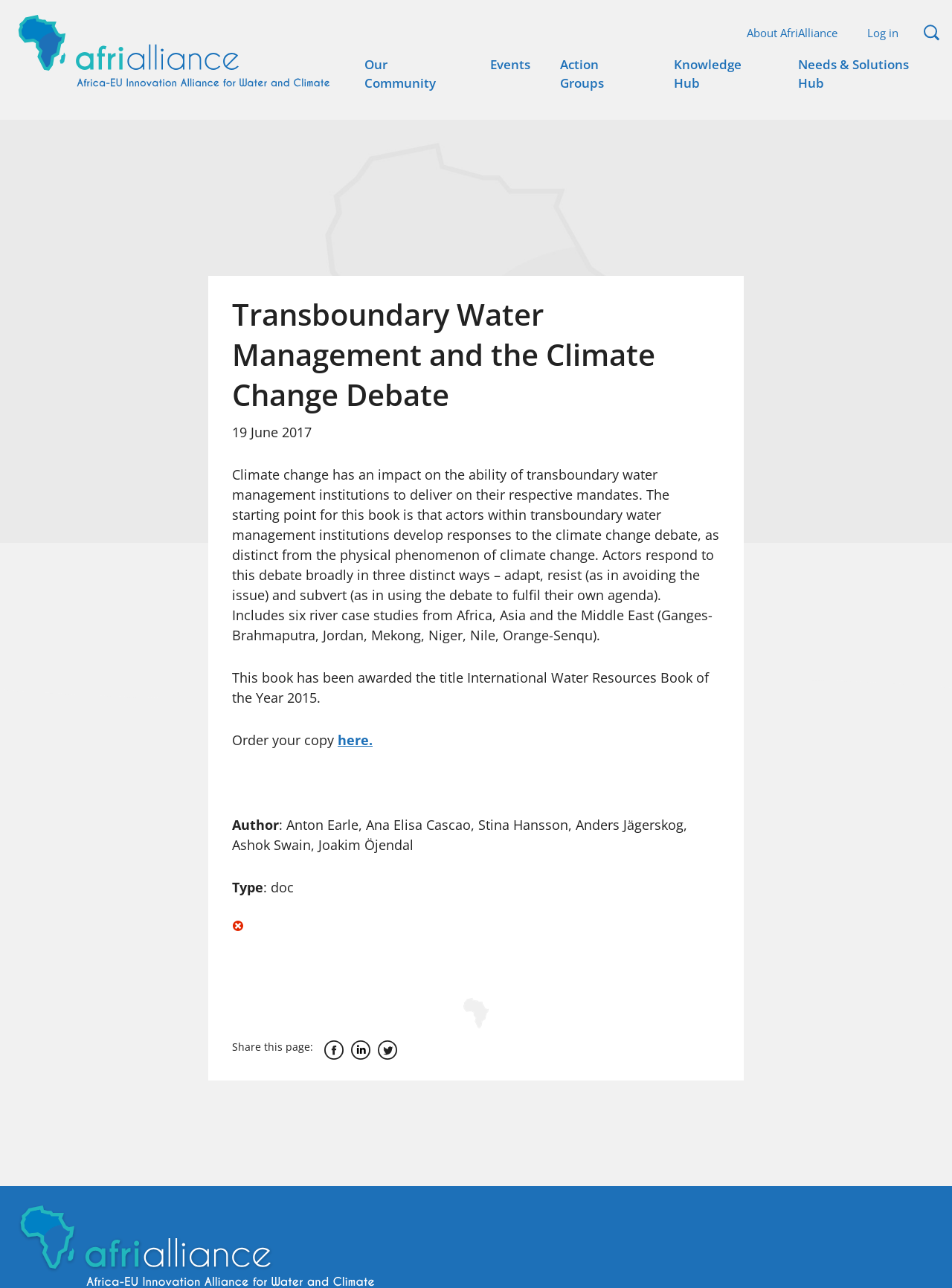Please mark the bounding box coordinates of the area that should be clicked to carry out the instruction: "Log in to the website".

[0.895, 0.017, 0.959, 0.033]